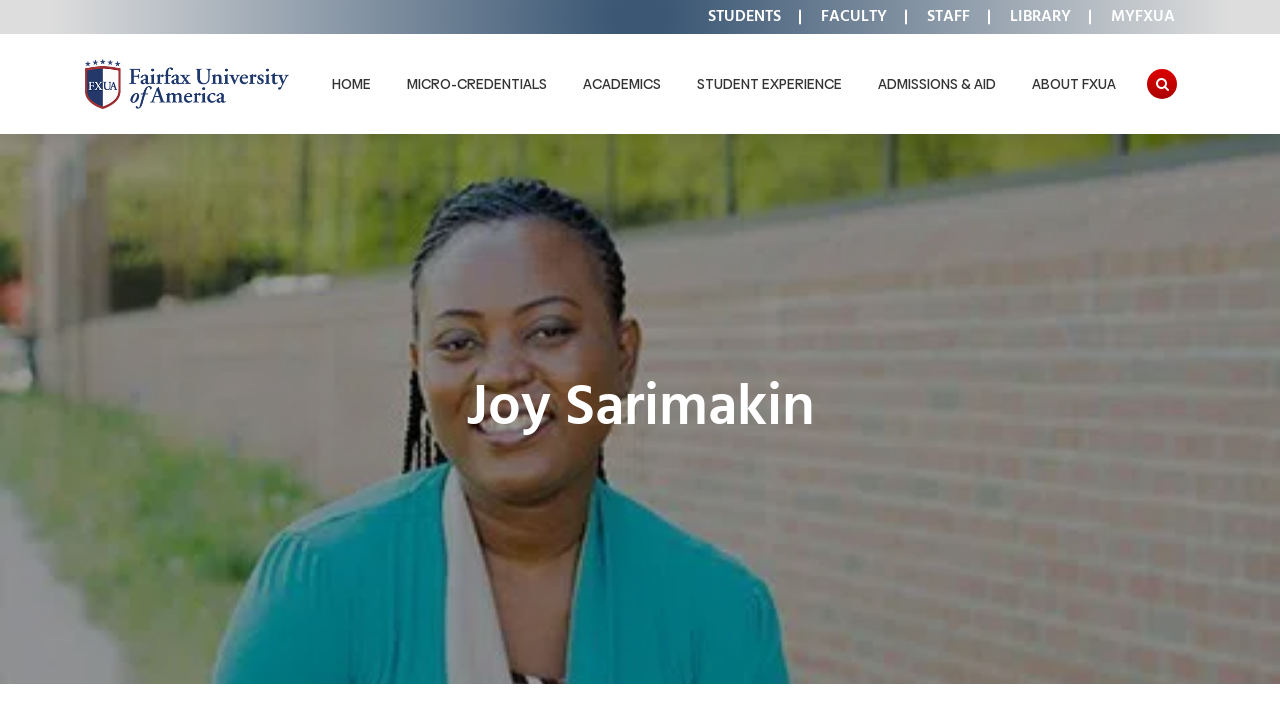How many main navigation links are there?
Examine the image closely and answer the question with as much detail as possible.

I counted the number of links on the top navigation bar and found that there are 6 links: STUDENTS, FACULTY, STAFF, LIBRARY, MYFXUA, and the logo link.